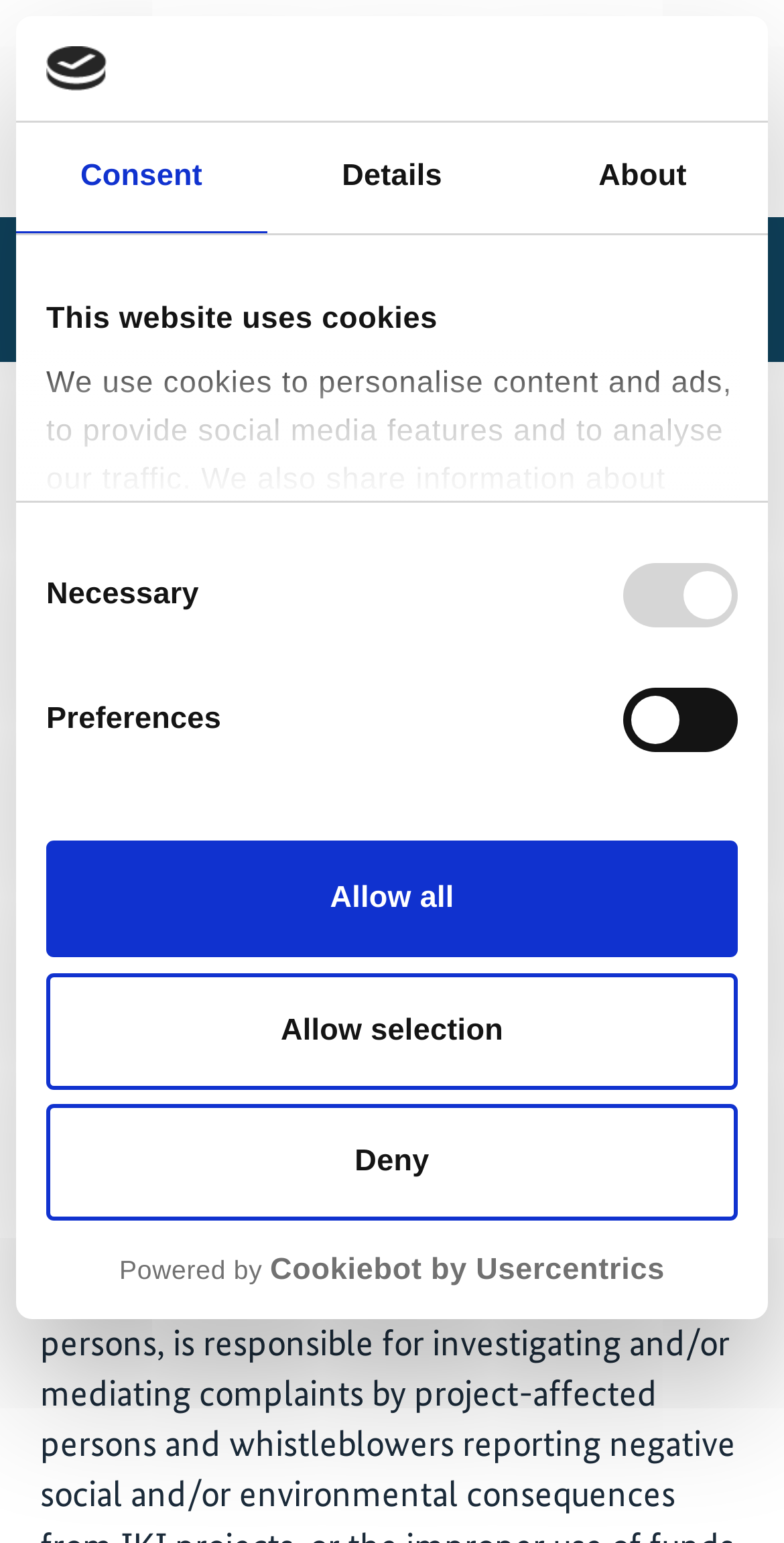Specify the bounding box coordinates (top-left x, top-left y, bottom-right x, bottom-right y) of the UI element in the screenshot that matches this description: Open main navigation

[0.826, 0.156, 0.949, 0.219]